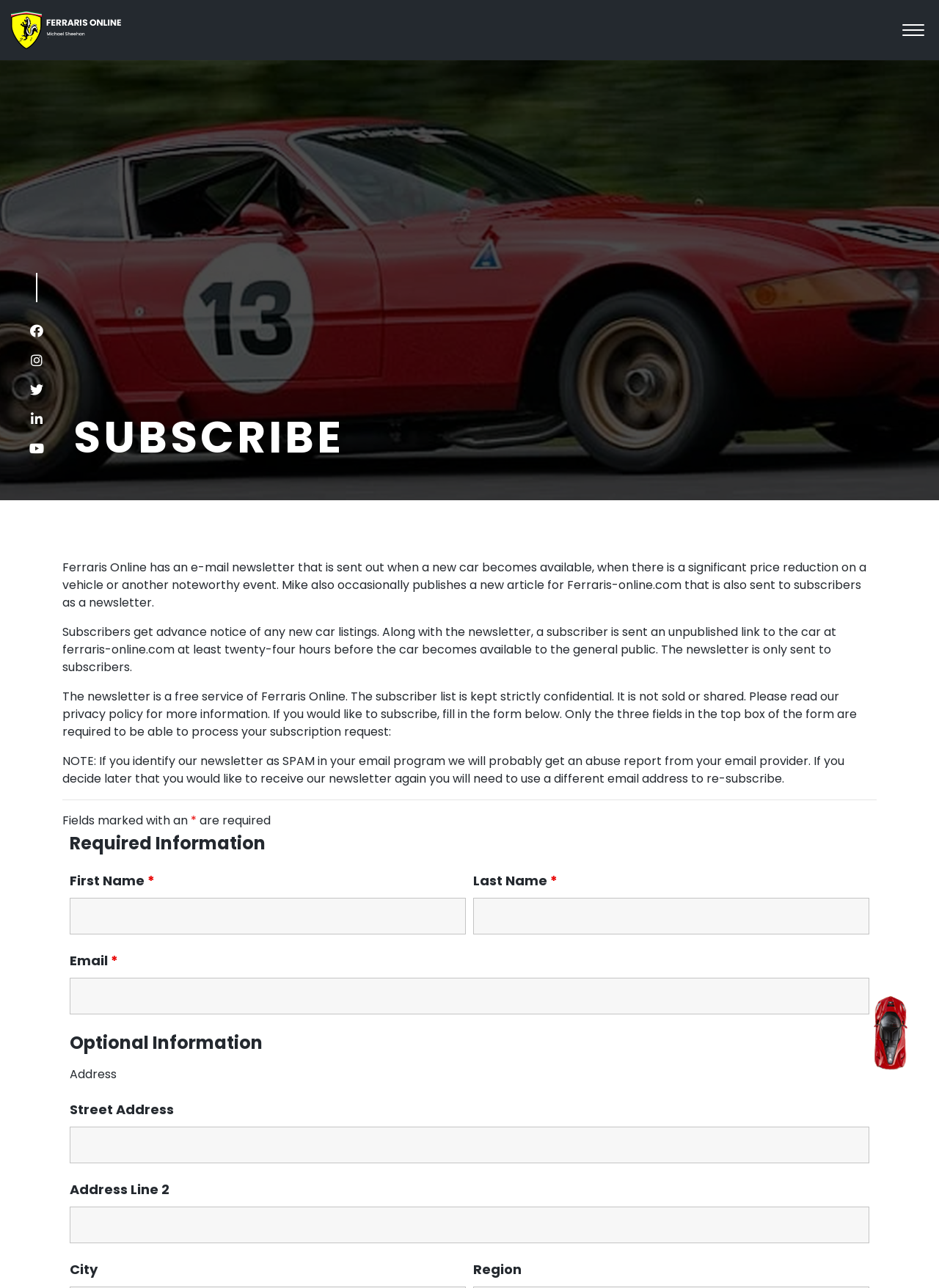Identify the bounding box coordinates of the specific part of the webpage to click to complete this instruction: "Click on the Ferrari's Online link".

[0.012, 0.016, 0.129, 0.029]